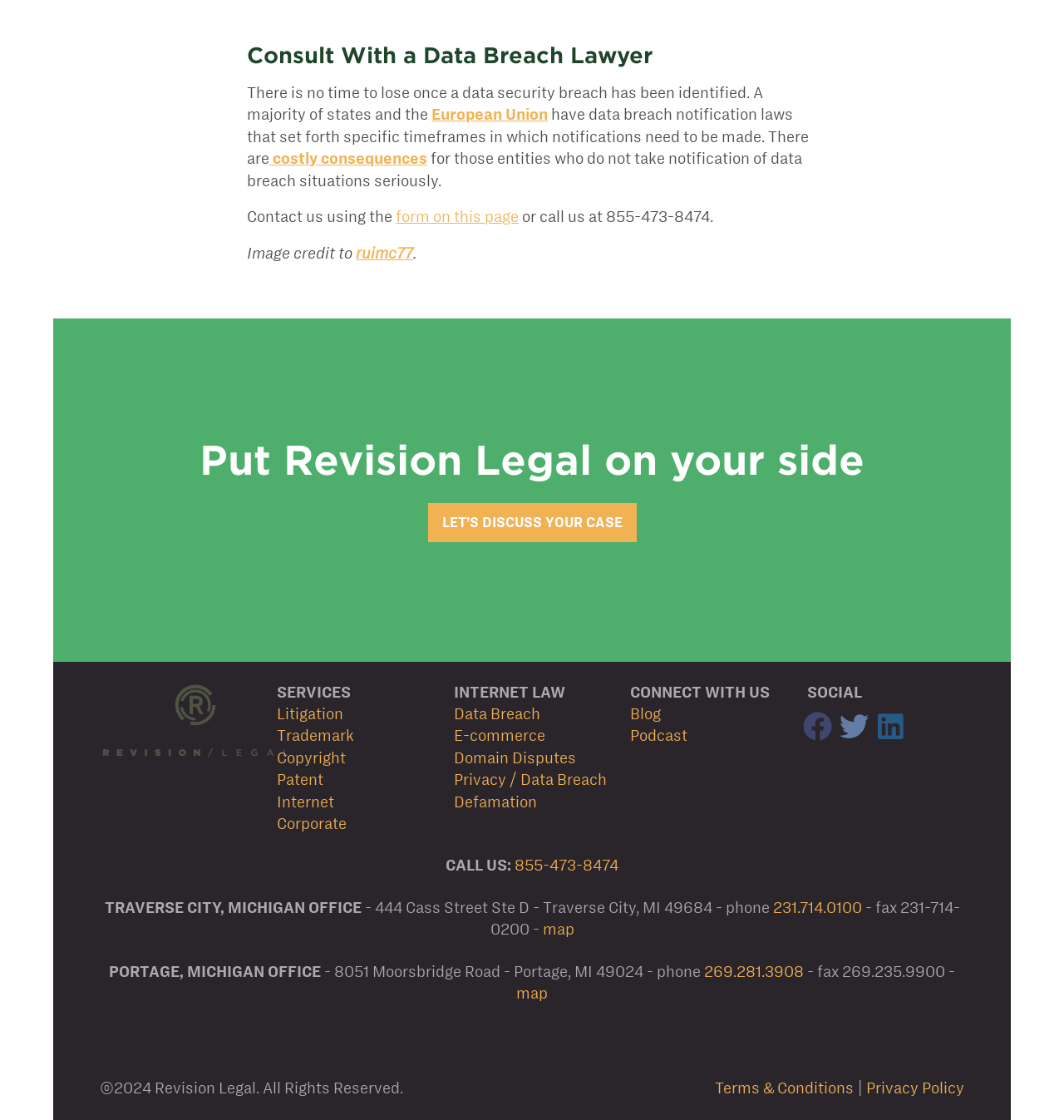Using the information from the screenshot, answer the following question thoroughly:
What is the phone number to contact Revision Legal?

The phone number can be found in multiple places on the webpage, including the 'Consult With a Data Breach Lawyer' section and the 'CALL US' section at the bottom of the page.